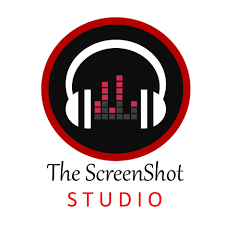What do the vertical bars represent?
Based on the screenshot, provide a one-word or short-phrase response.

Sound waves